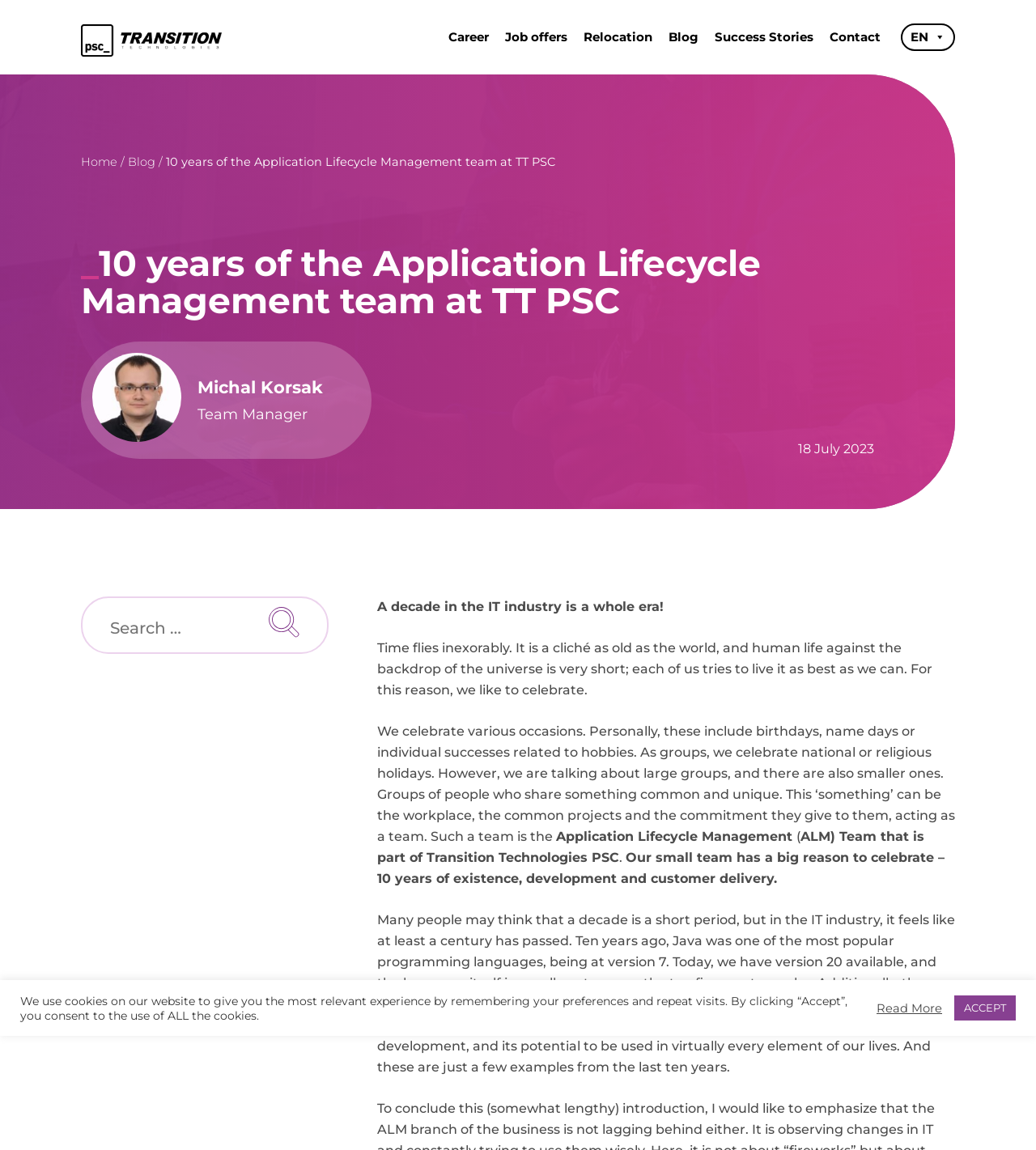What is the purpose of the search box?
Respond to the question with a single word or phrase according to the image.

Search for: